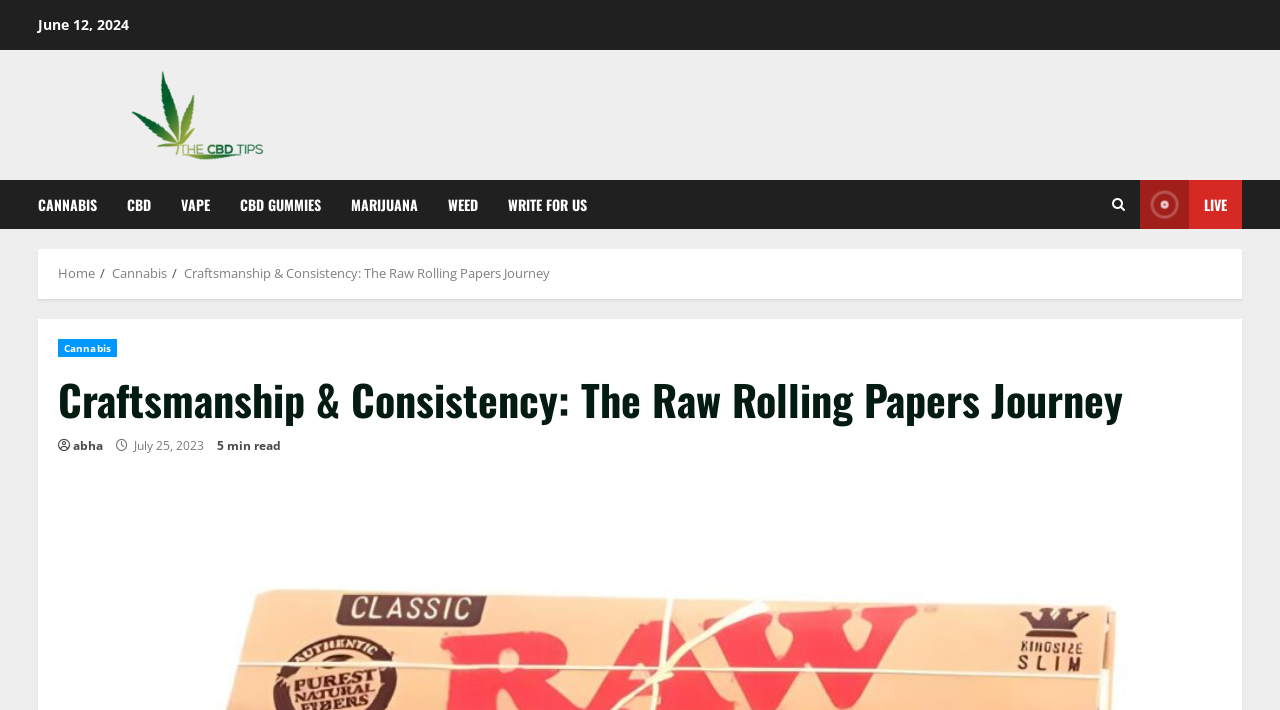Please give a succinct answer using a single word or phrase:
What is the category of the link 'CBD GUMMIES'?

CBD